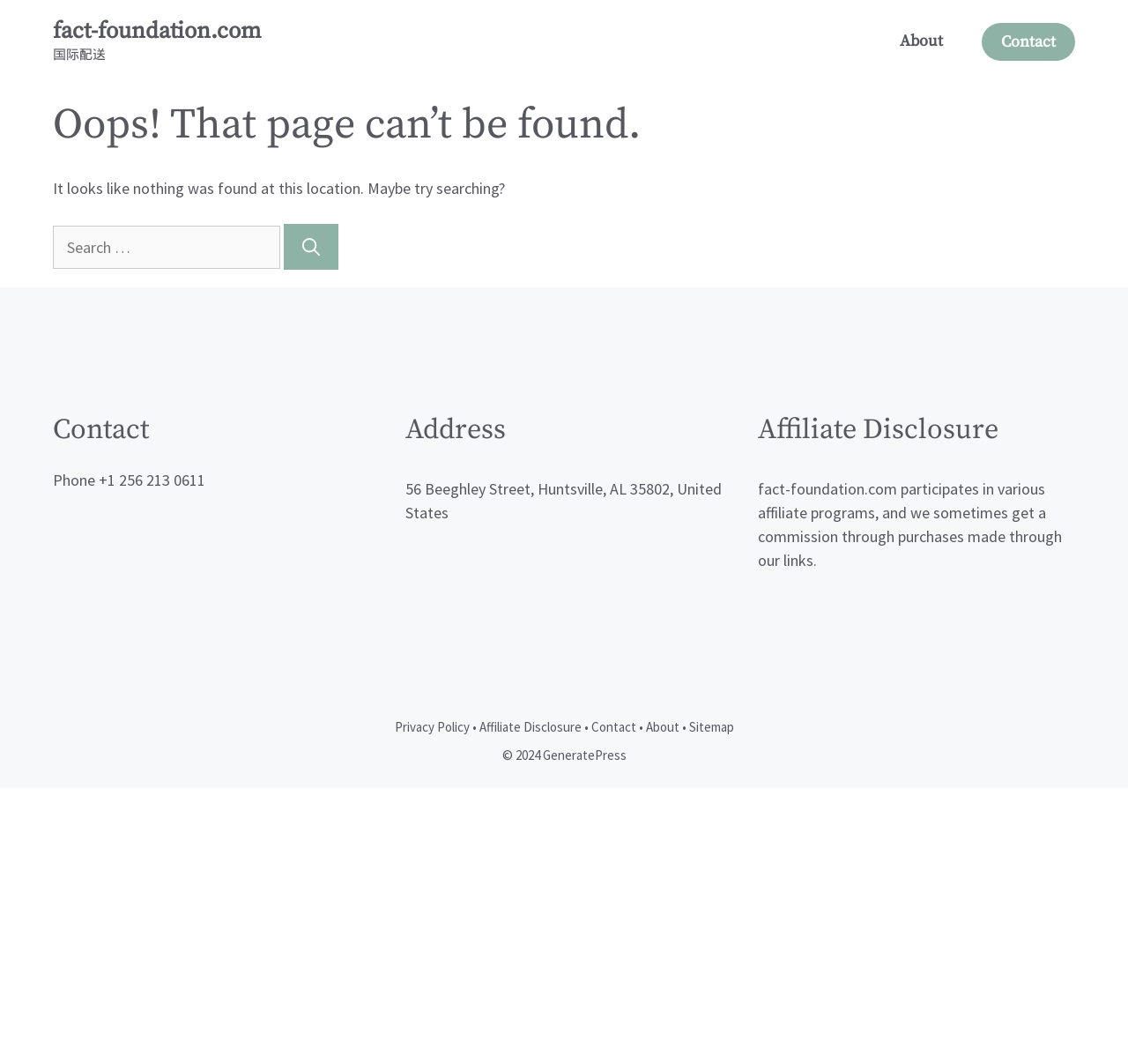Using the information in the image, give a detailed answer to the following question: What is the address of the foundation?

I found the address by looking at the complementary section with the heading 'Address', where it is written as '56 Beeghley Street, Huntsville, AL 35802, United States'.